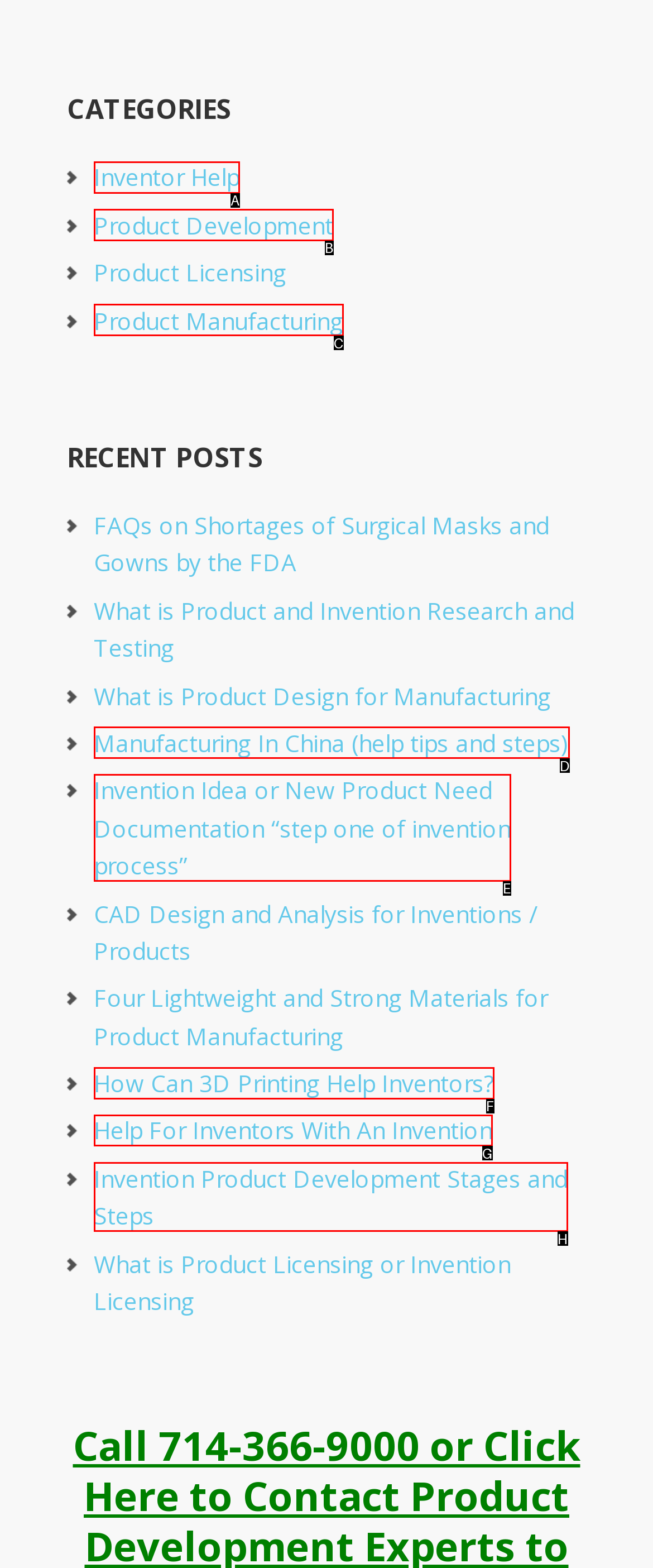Tell me which one HTML element you should click to complete the following task: Get help for inventors with an invention
Answer with the option's letter from the given choices directly.

G